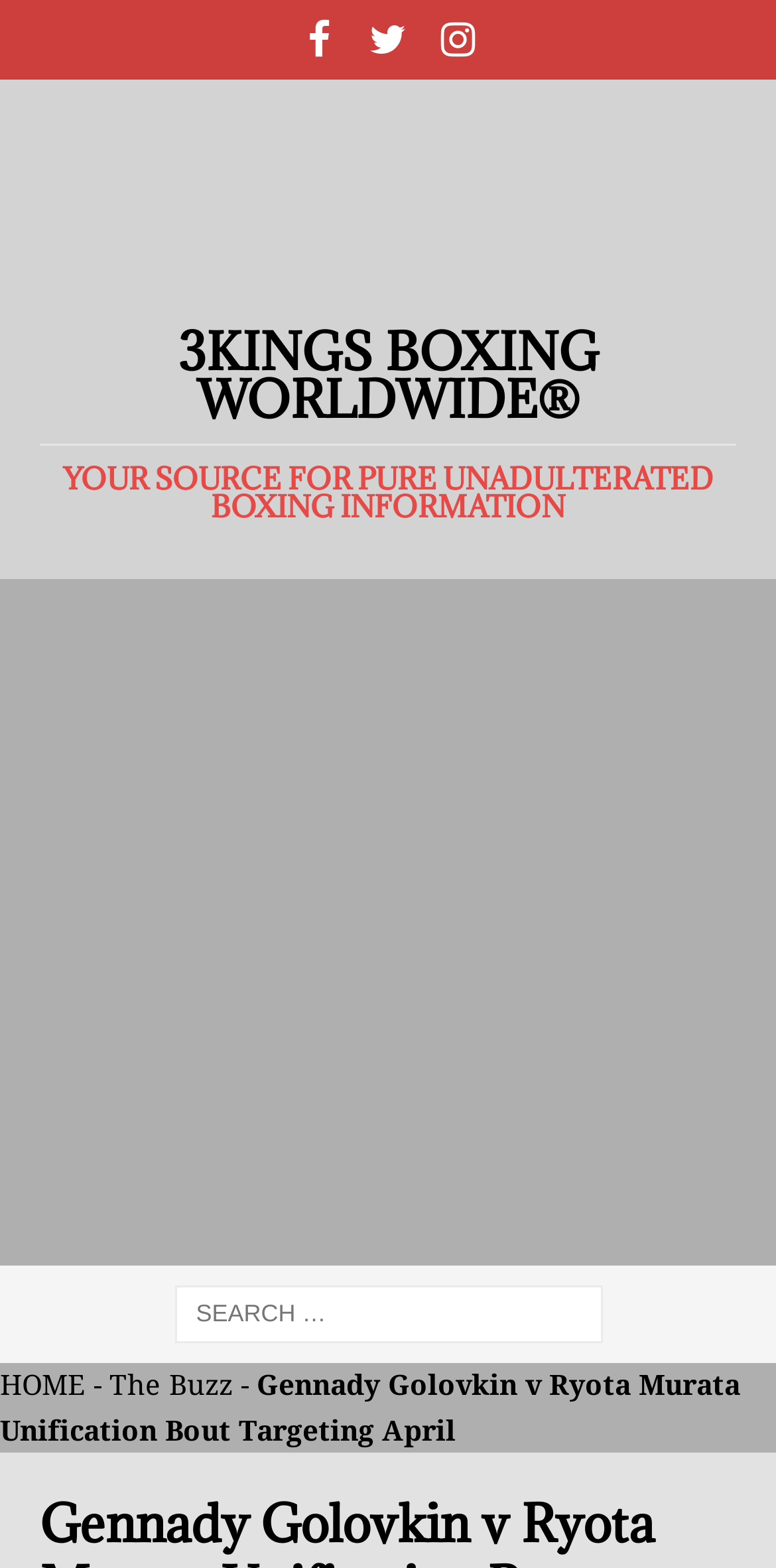What is the target month for the Gennady Golovkin v Ryota Murata unification bout?
Relying on the image, give a concise answer in one word or a brief phrase.

April